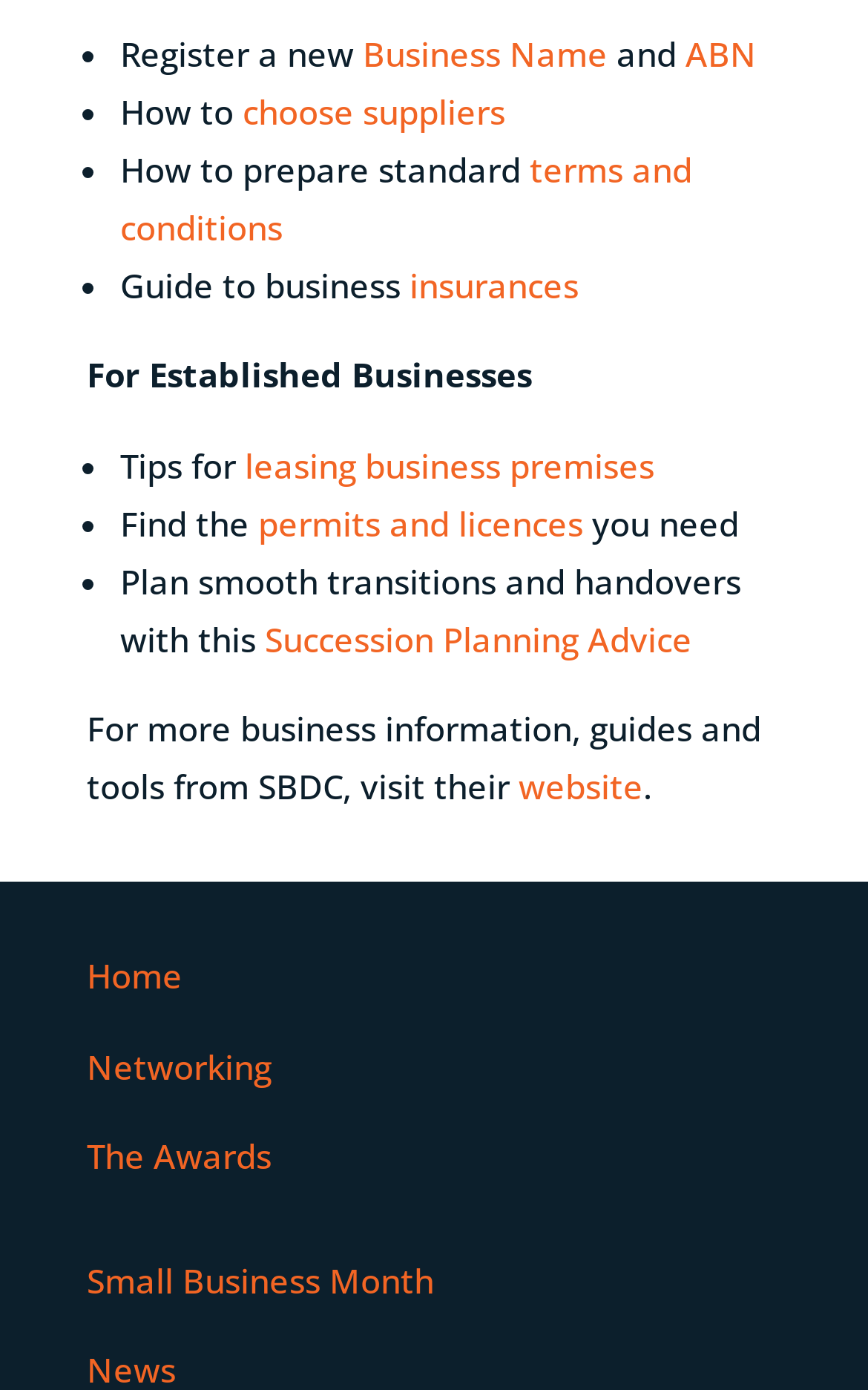Point out the bounding box coordinates of the section to click in order to follow this instruction: "Go to home page".

[0.1, 0.686, 0.21, 0.718]